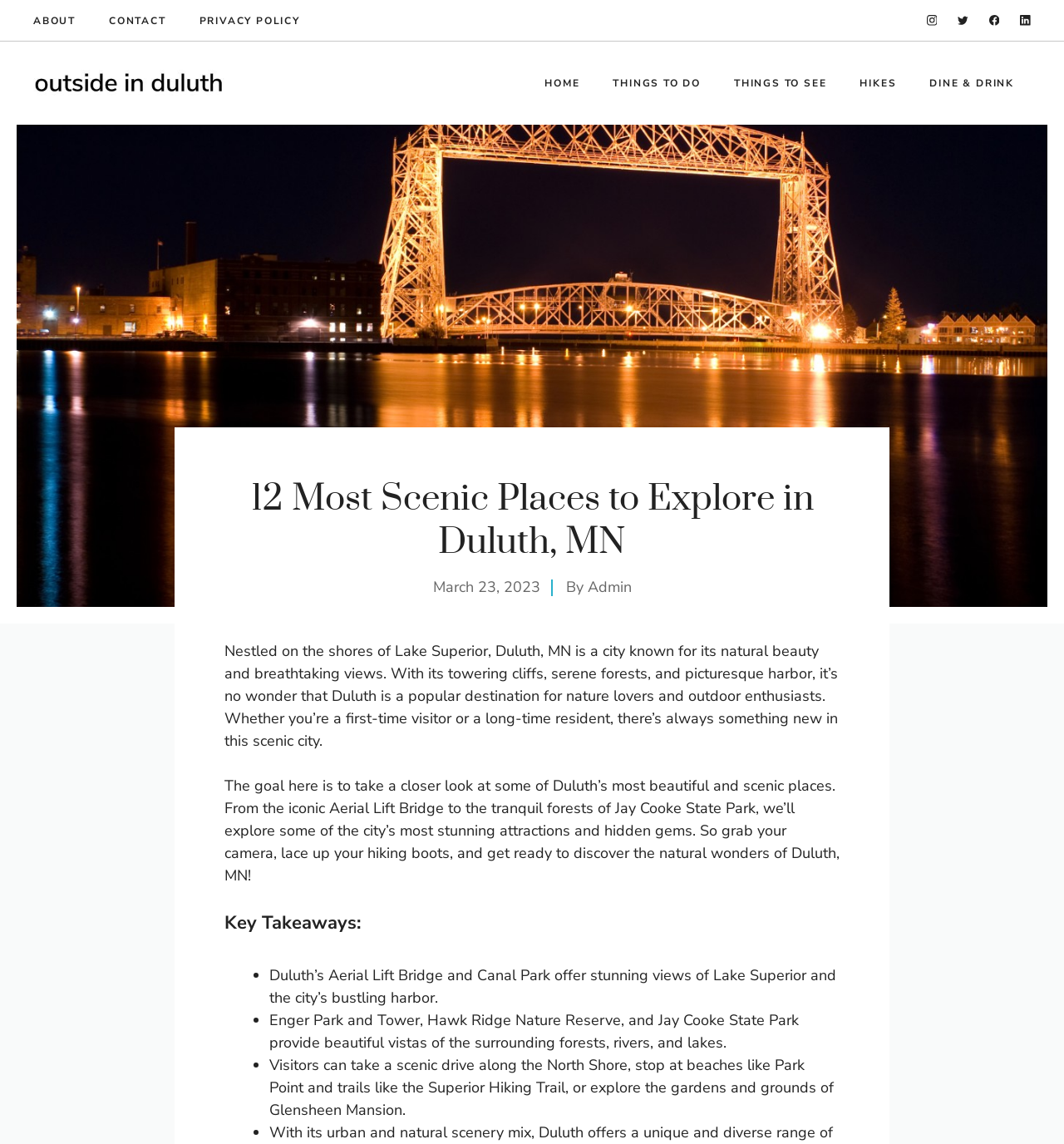Please identify the bounding box coordinates of the region to click in order to complete the given instruction: "Explore the THINGS TO DO page". The coordinates should be four float numbers between 0 and 1, i.e., [left, top, right, bottom].

[0.56, 0.051, 0.674, 0.094]